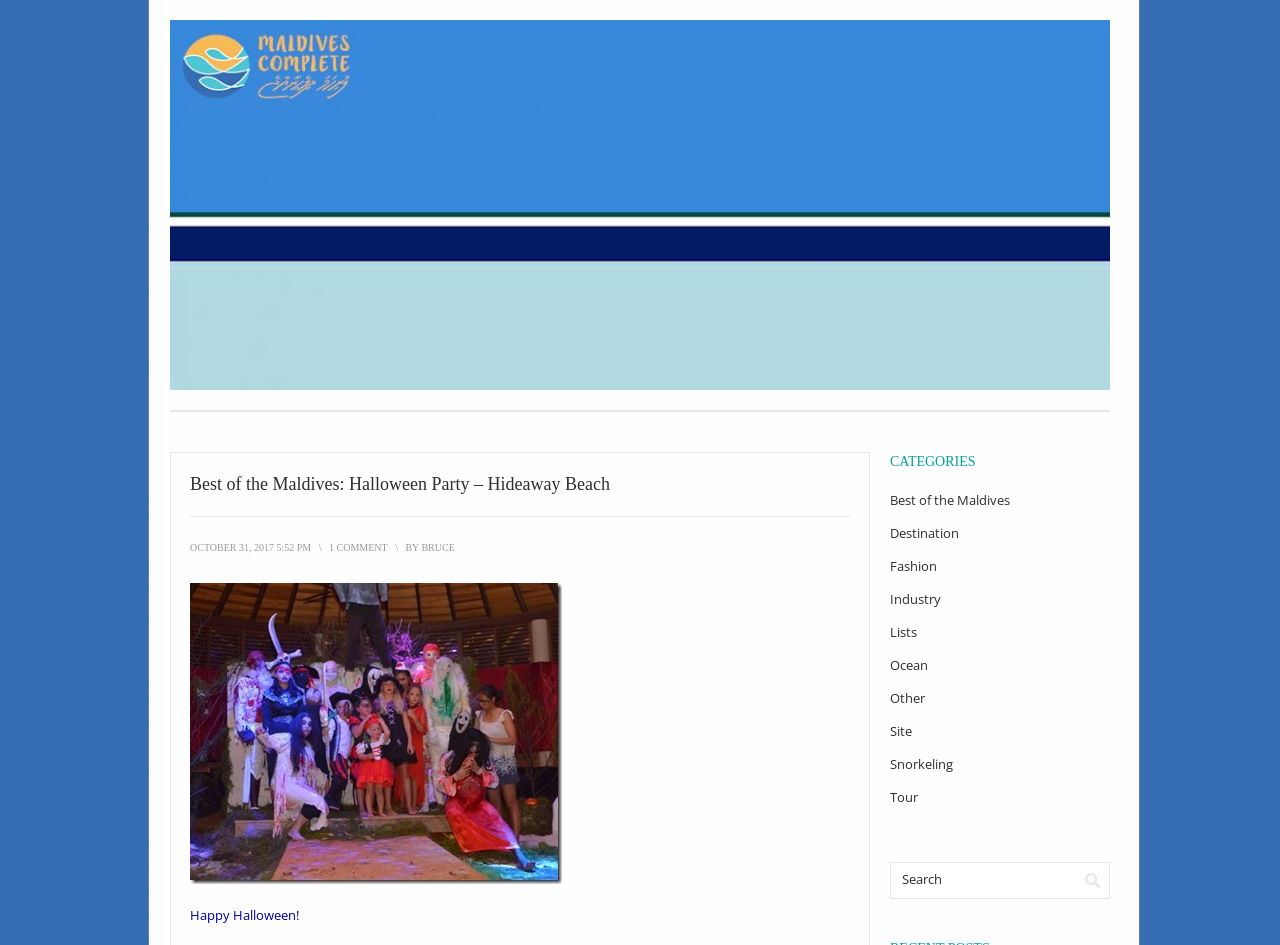What is the topic of the blog post?
Please give a detailed and elaborate answer to the question.

The topic of the blog post can be inferred from the title of the blog post, which says 'Best of the Maldives: Halloween Party – Hideaway Beach', and also from the image below the title, which shows a Halloween party scene.